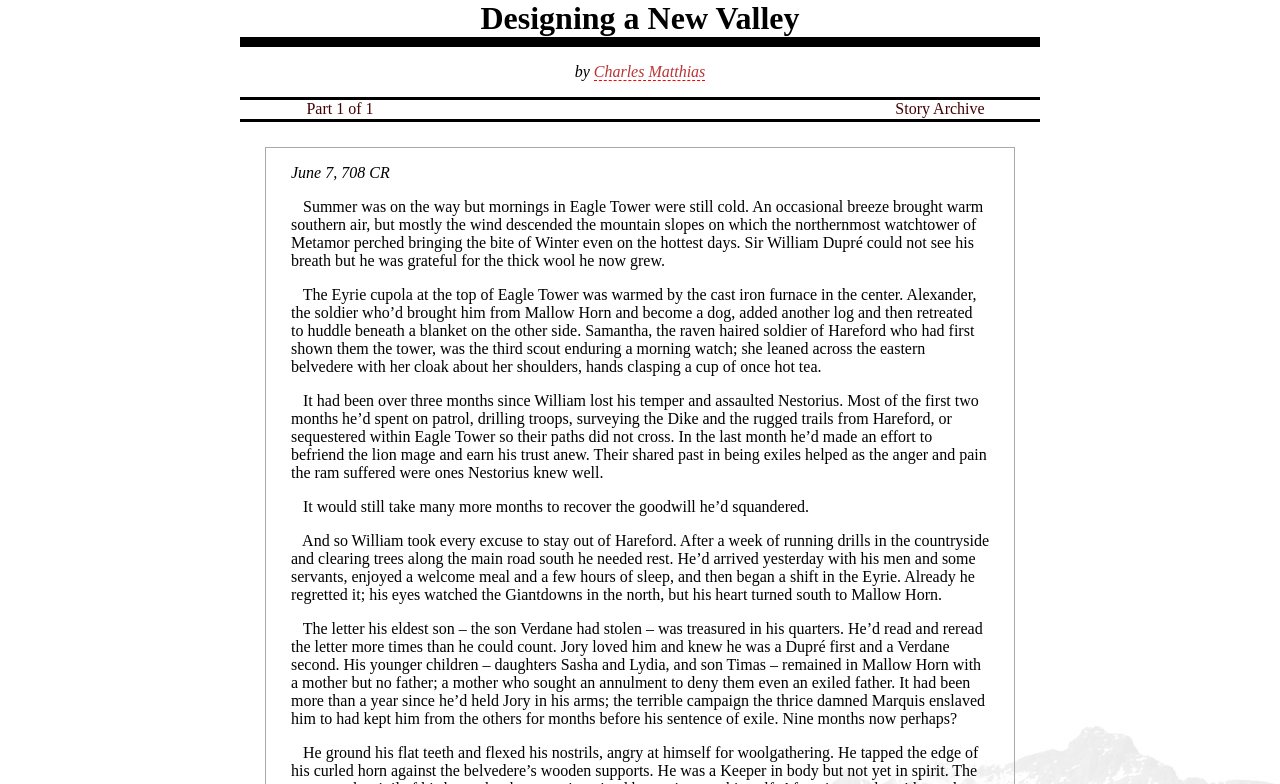Who is the author of the story?
Based on the screenshot, provide a one-word or short-phrase response.

Charles Matthias